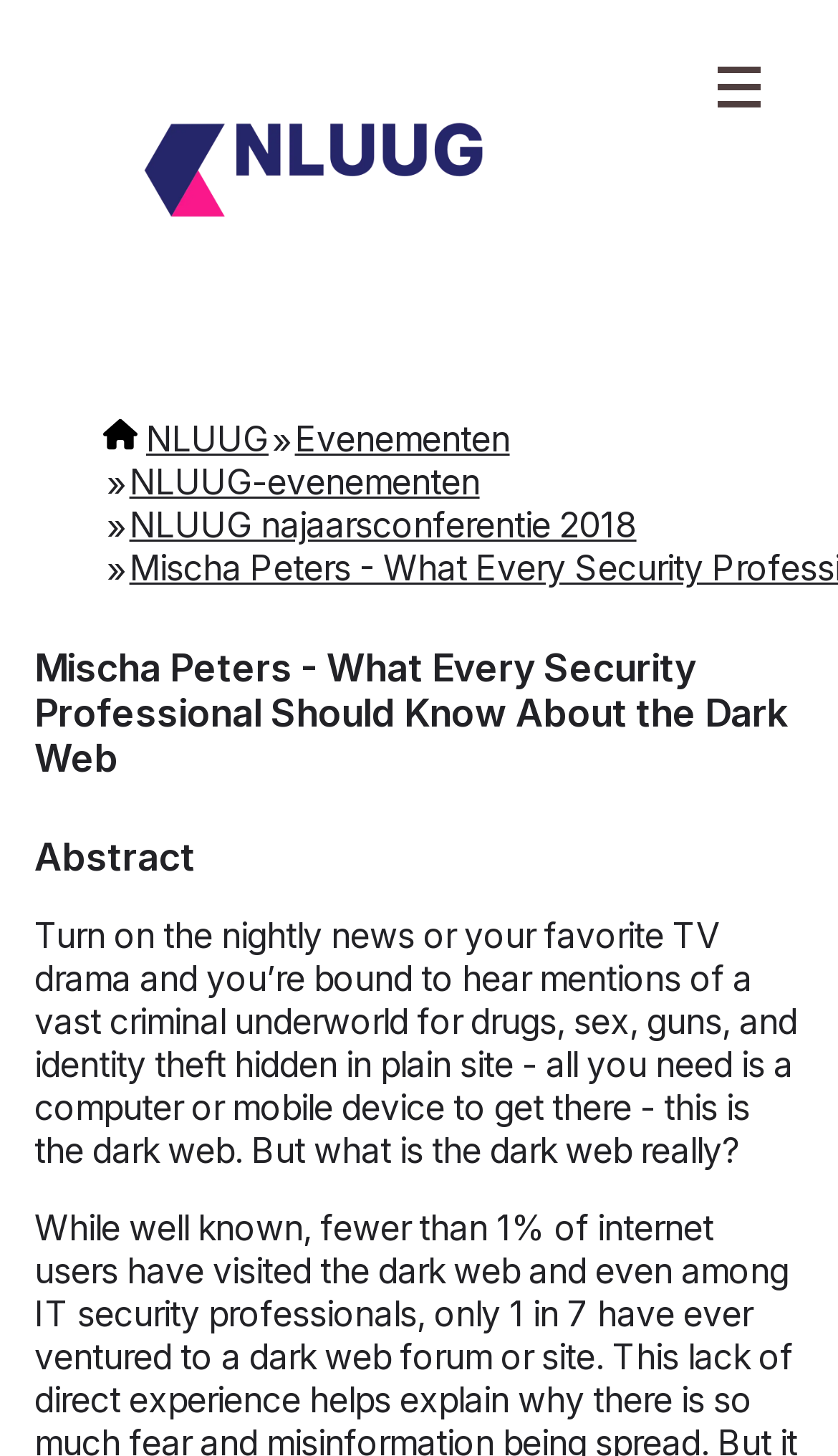What is the topic of the current event?
Based on the image, answer the question with as much detail as possible.

I found the topic of the current event by reading the heading 'Mischa Peters - What Every Security Professional Should Know About the Dark Web', which suggests that the event is about the Dark Web.